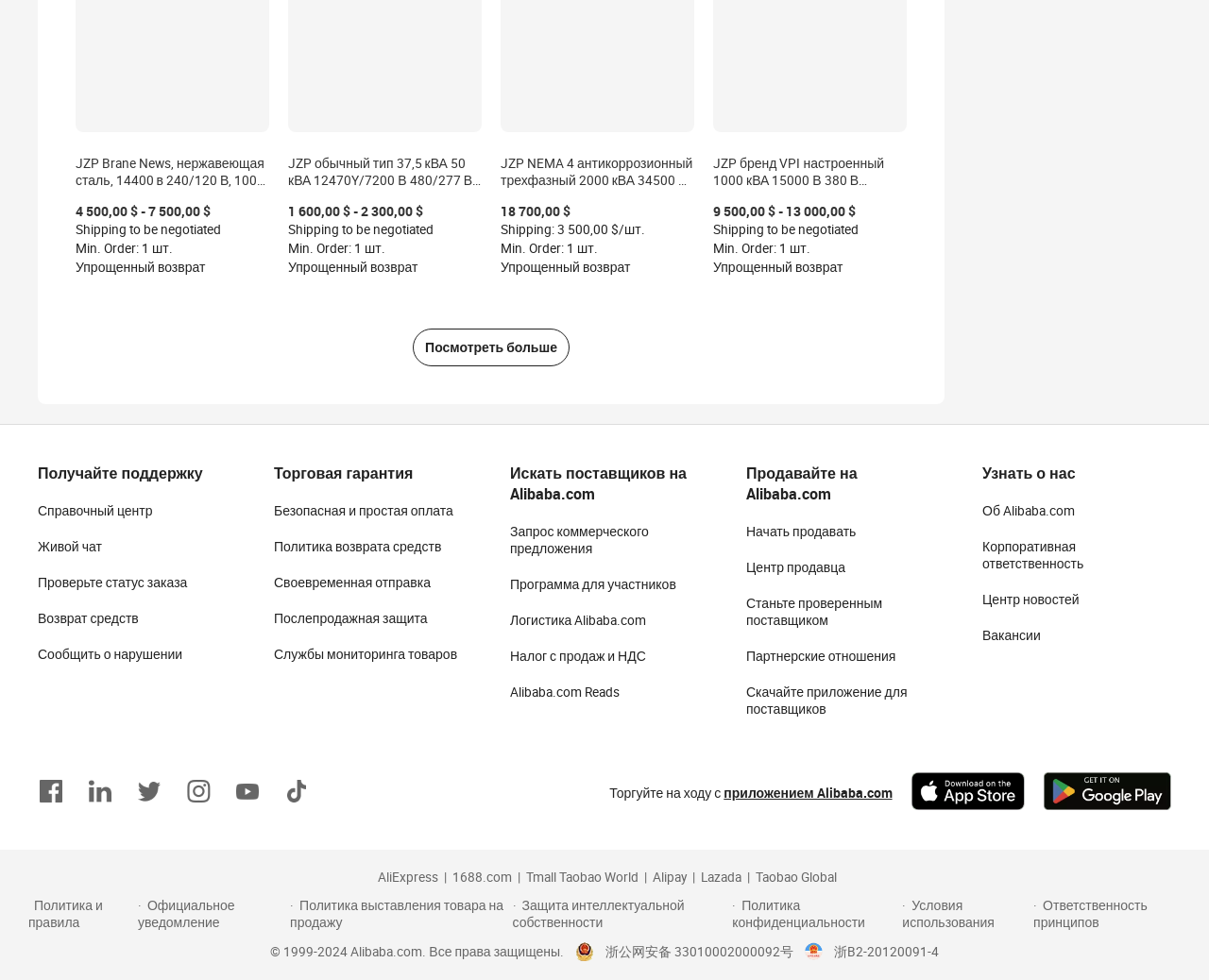Find the bounding box coordinates of the clickable element required to execute the following instruction: "Sell on Alibaba.com". Provide the coordinates as four float numbers between 0 and 1, i.e., [left, top, right, bottom].

[0.617, 0.472, 0.773, 0.514]